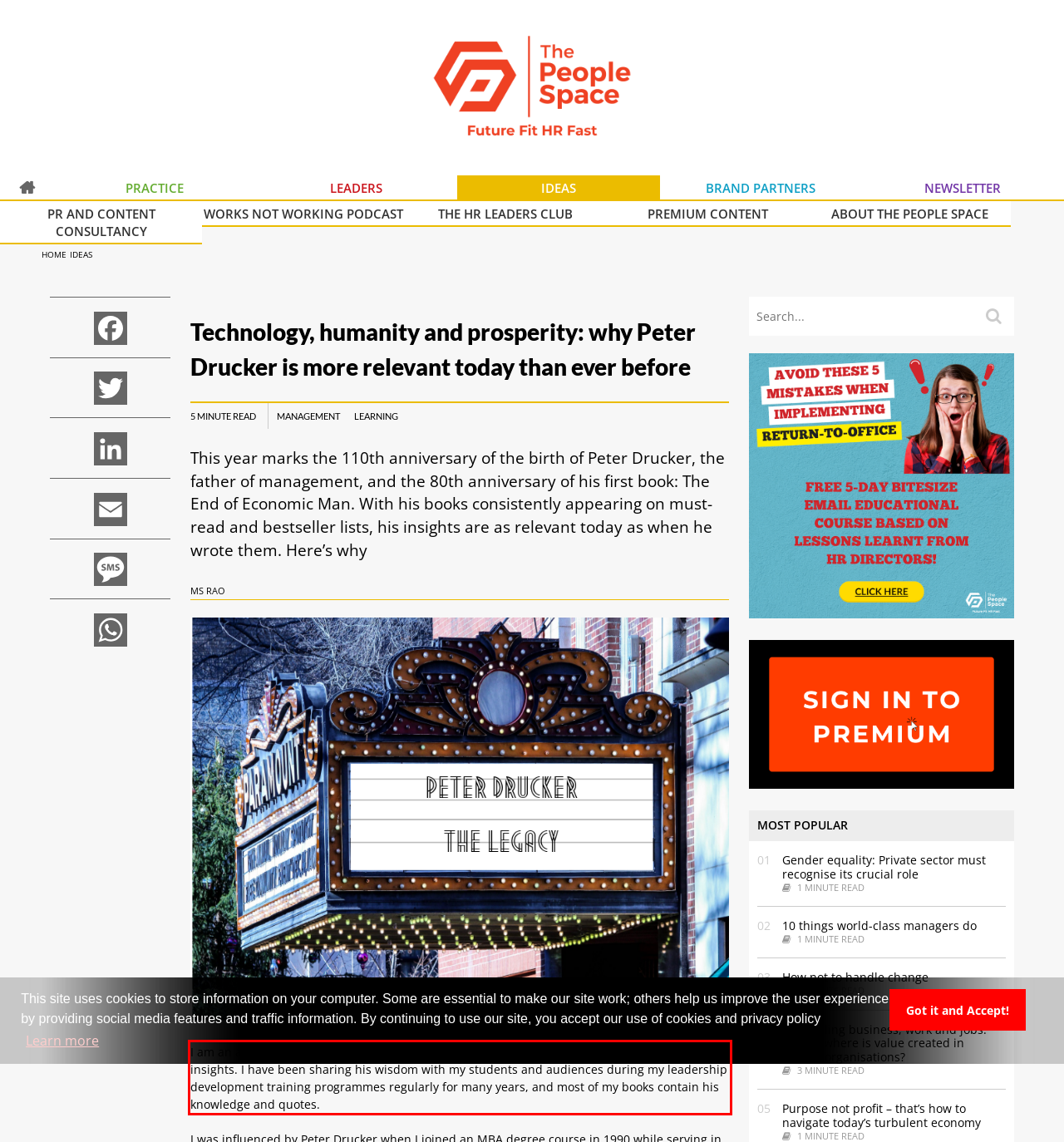Analyze the screenshot of a webpage where a red rectangle is bounding a UI element. Extract and generate the text content within this red bounding box.

I am an ardent follower of Peter Drucker and it is an honour to share his management ideas and insights. I have been sharing his wisdom with my students and audiences during my leadership development training programmes regularly for many years, and most of my books contain his knowledge and quotes.